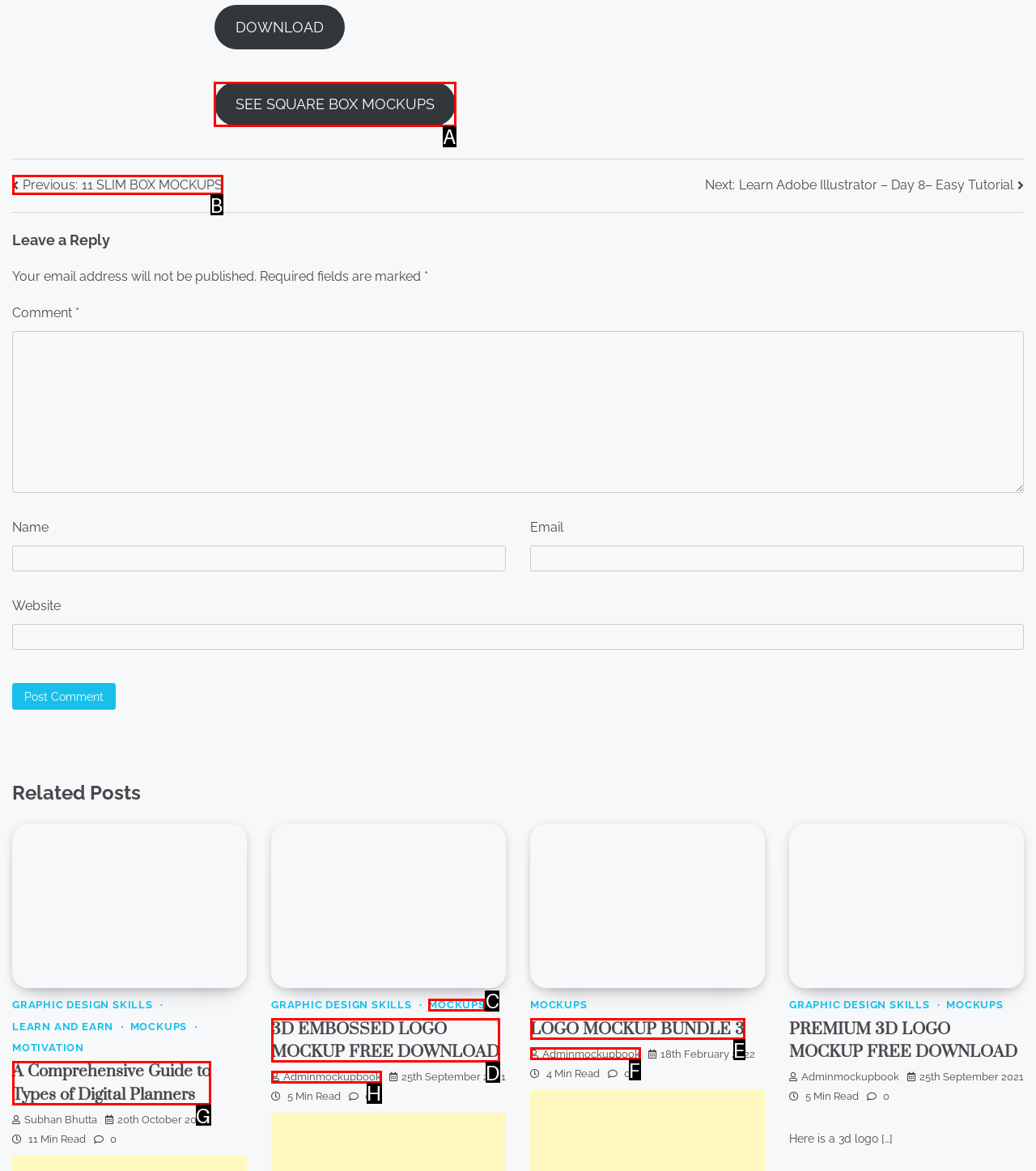Identify which HTML element to click to fulfill the following task: Click the 'SEE SQUARE BOX MOCKUPS' link. Provide your response using the letter of the correct choice.

A